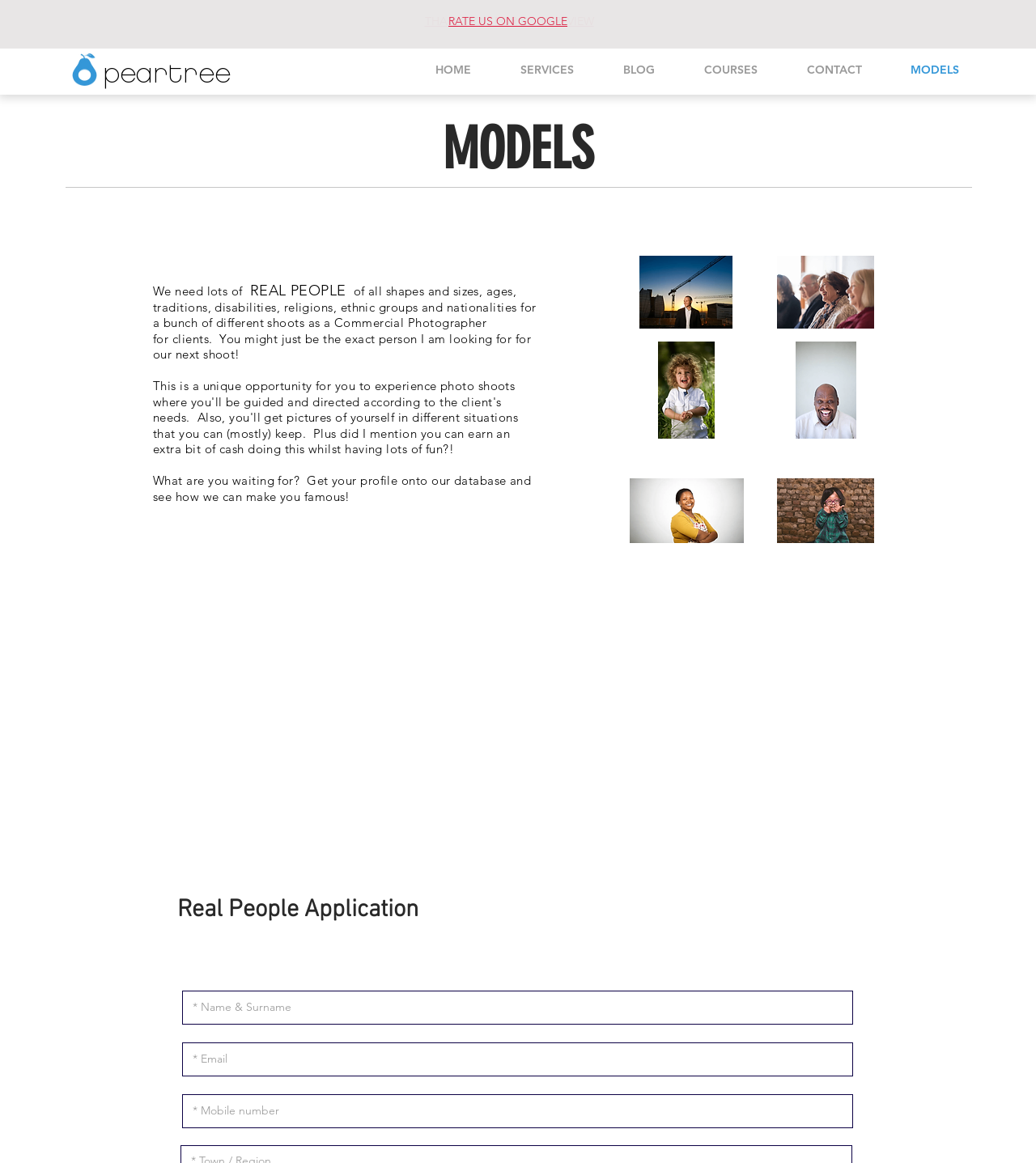Identify the bounding box coordinates for the element you need to click to achieve the following task: "Fill in the 'Name & Surname' textbox". Provide the bounding box coordinates as four float numbers between 0 and 1, in the form [left, top, right, bottom].

[0.176, 0.852, 0.823, 0.881]